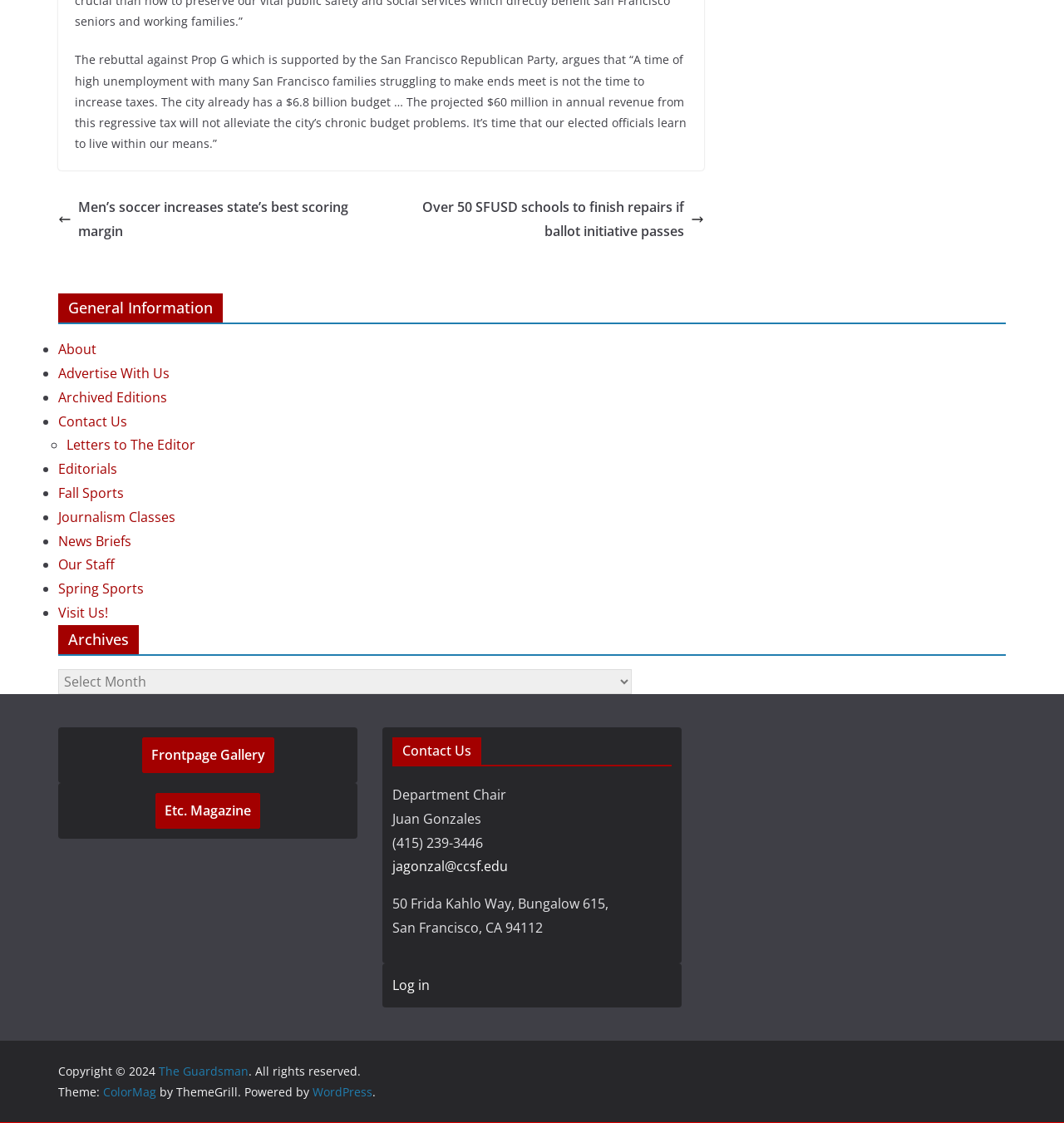Reply to the question below using a single word or brief phrase:
How many complementary sections are there?

4